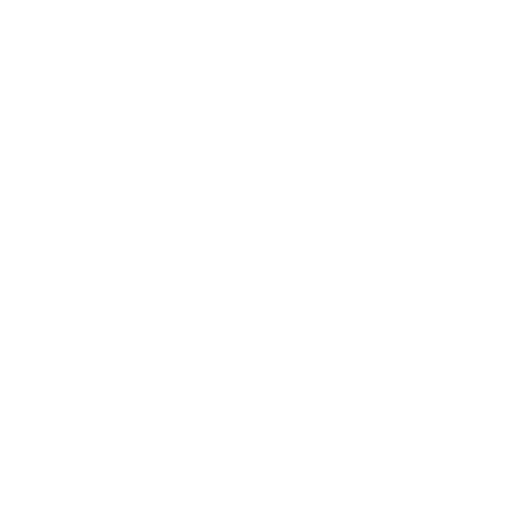What is the price of this product?
Using the visual information, respond with a single word or phrase.

$29.62